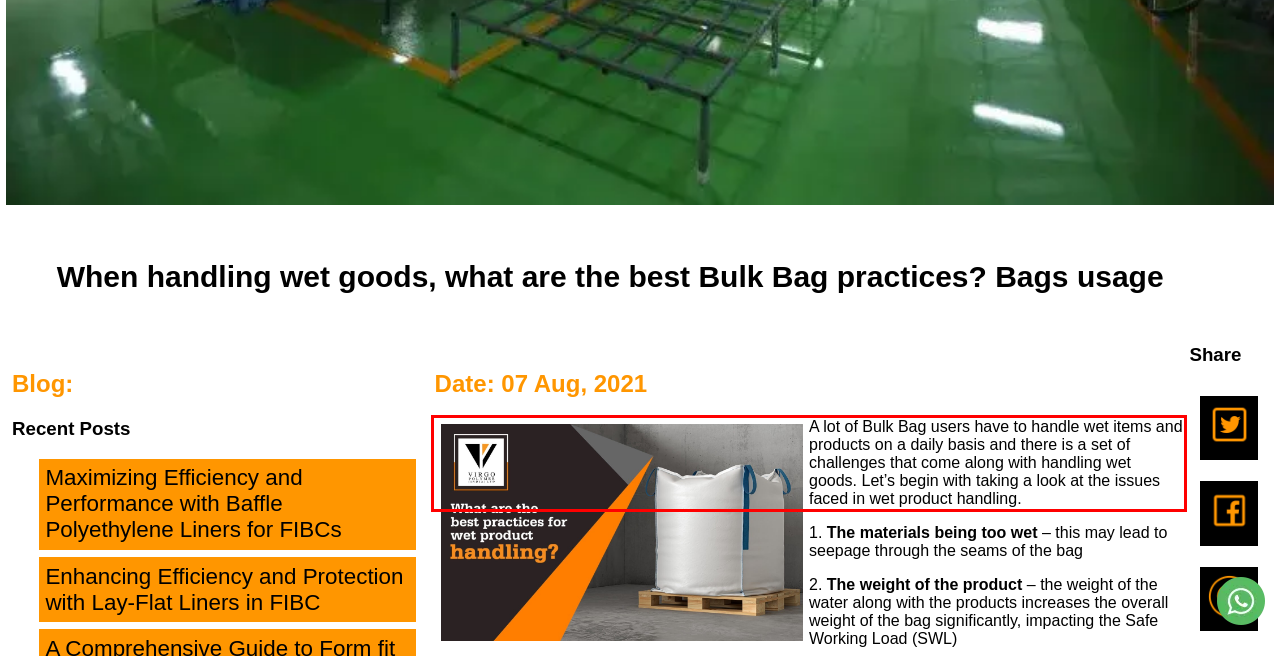Given a webpage screenshot, identify the text inside the red bounding box using OCR and extract it.

A lot of Bulk Bag users have to handle wet items and products on a daily basis and there is a set of challenges that come along with handling wet goods. Let’s begin with taking a look at the issues faced in wet product handling.